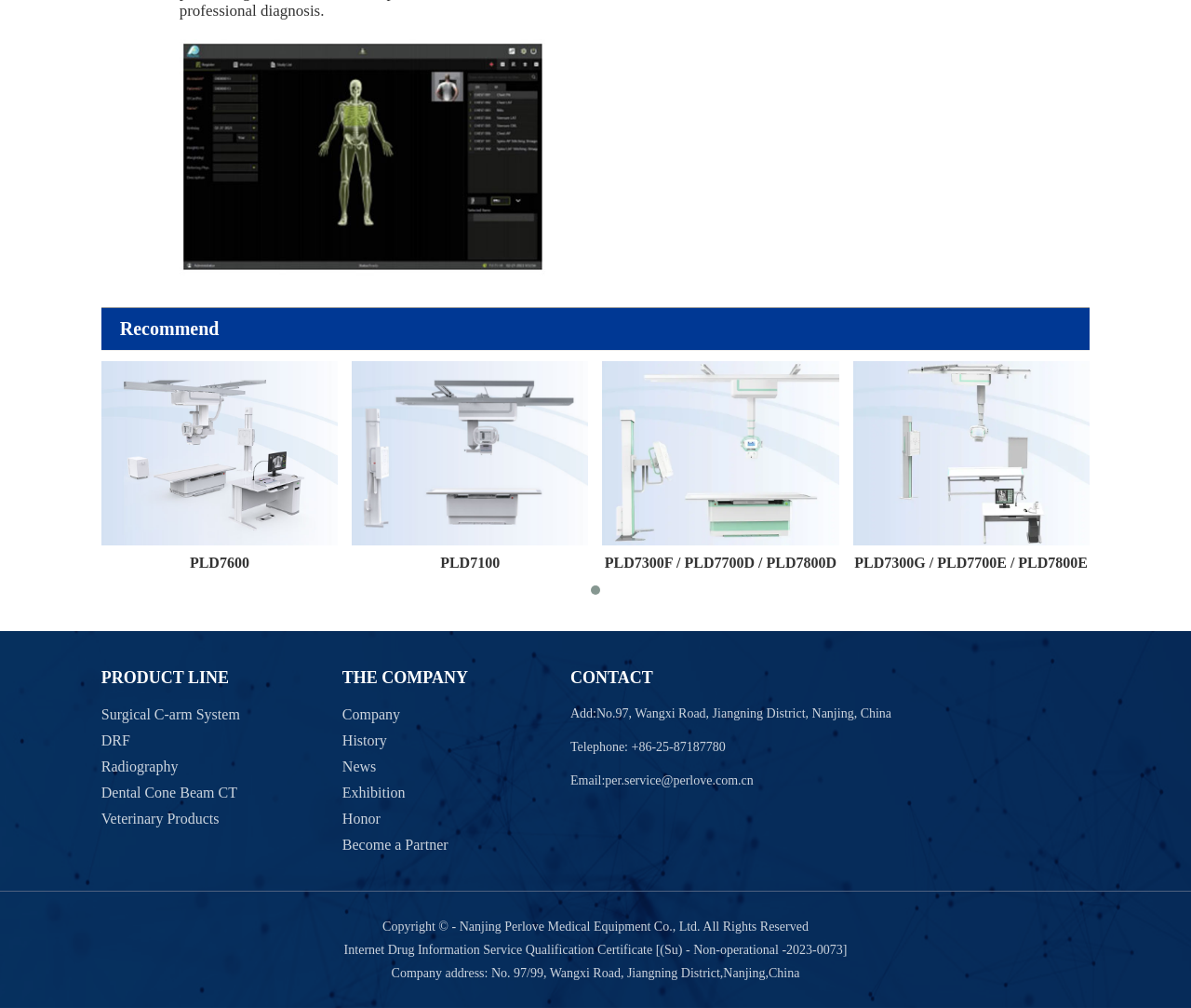Respond with a single word or phrase for the following question: 
How many product links are there in the first row?

4